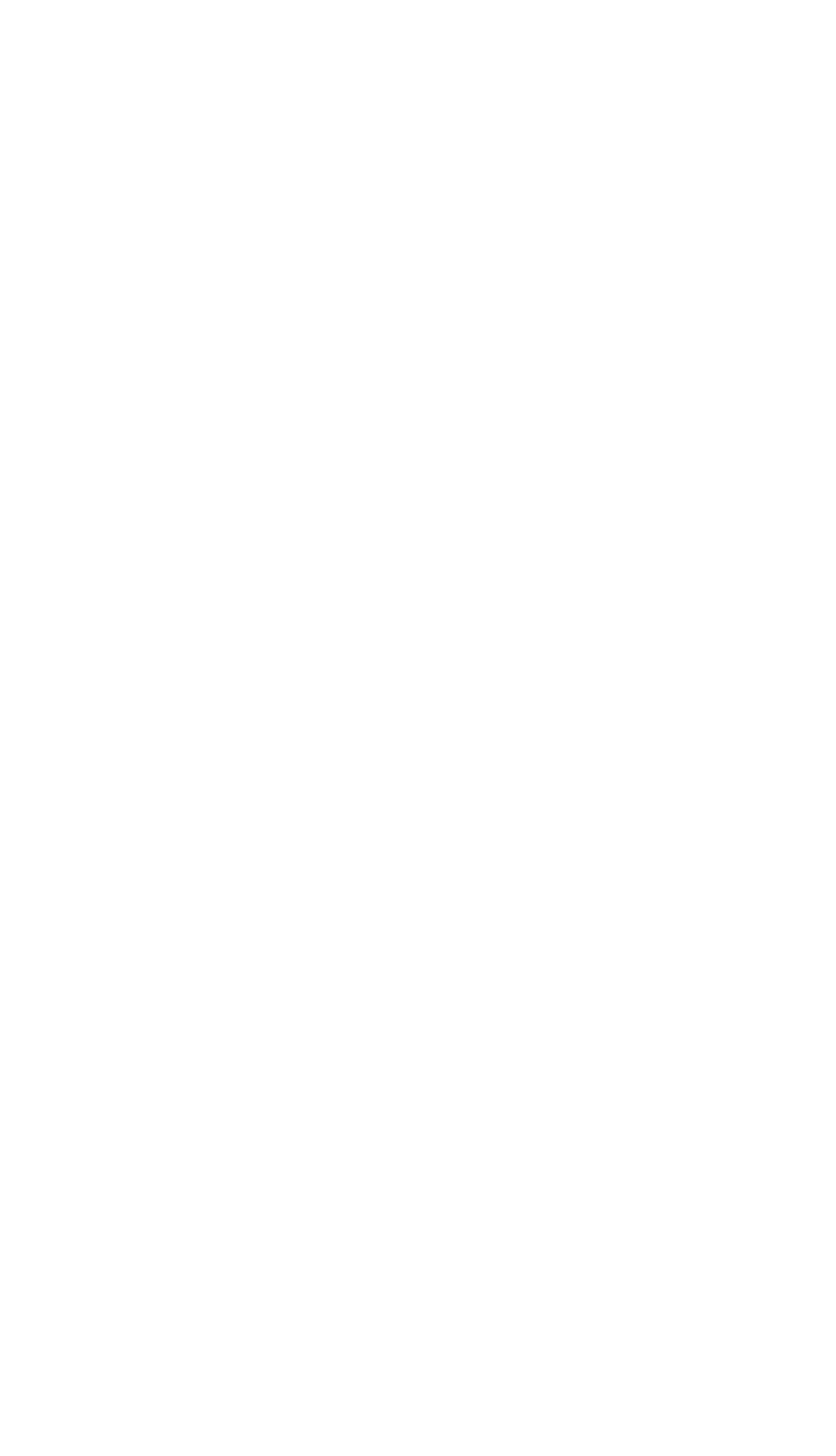Identify the bounding box coordinates of the clickable region to carry out the given instruction: "Click on Facebook".

[0.082, 0.581, 0.164, 0.671]